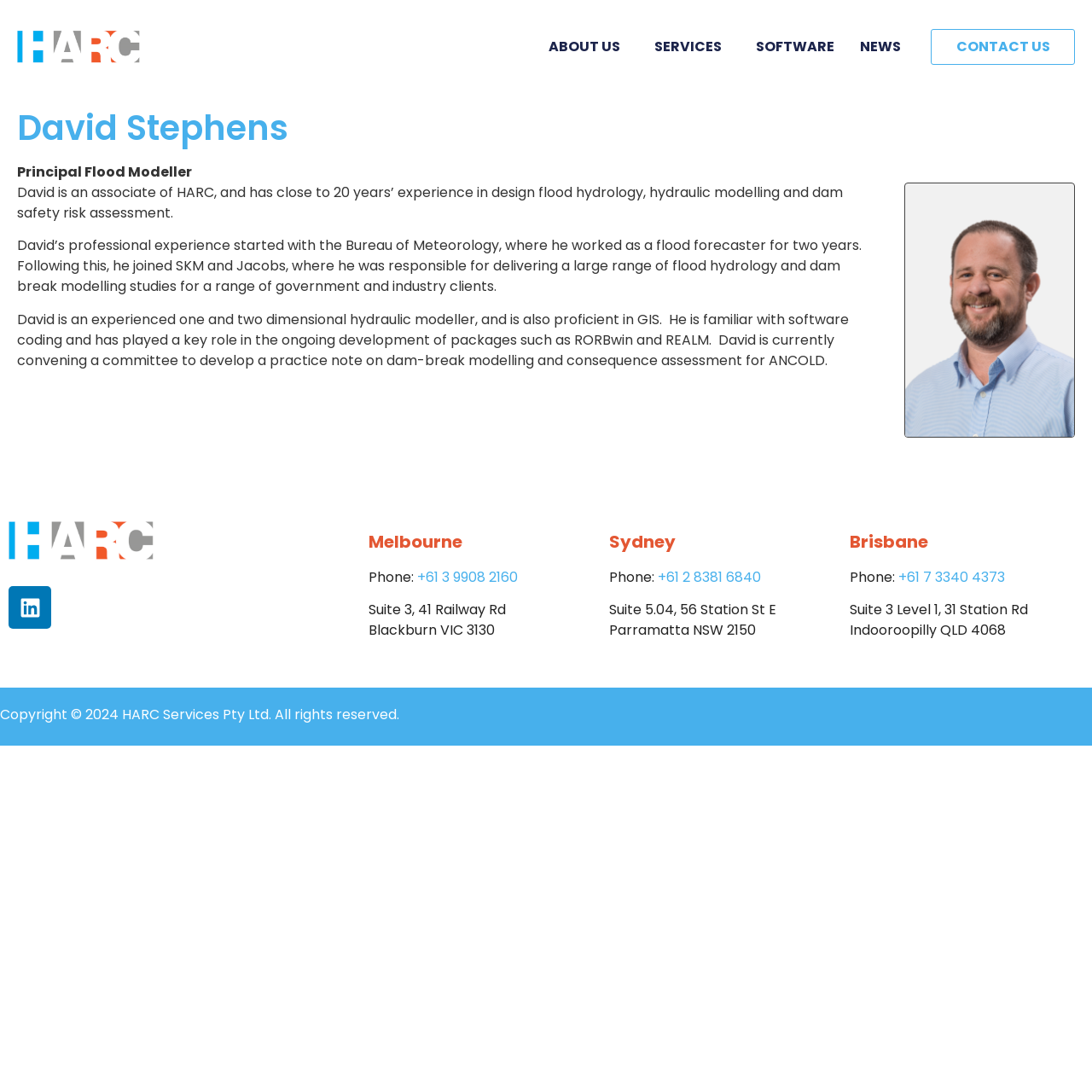Please locate the bounding box coordinates for the element that should be clicked to achieve the following instruction: "Call Melbourne office". Ensure the coordinates are given as four float numbers between 0 and 1, i.e., [left, top, right, bottom].

[0.382, 0.52, 0.475, 0.538]